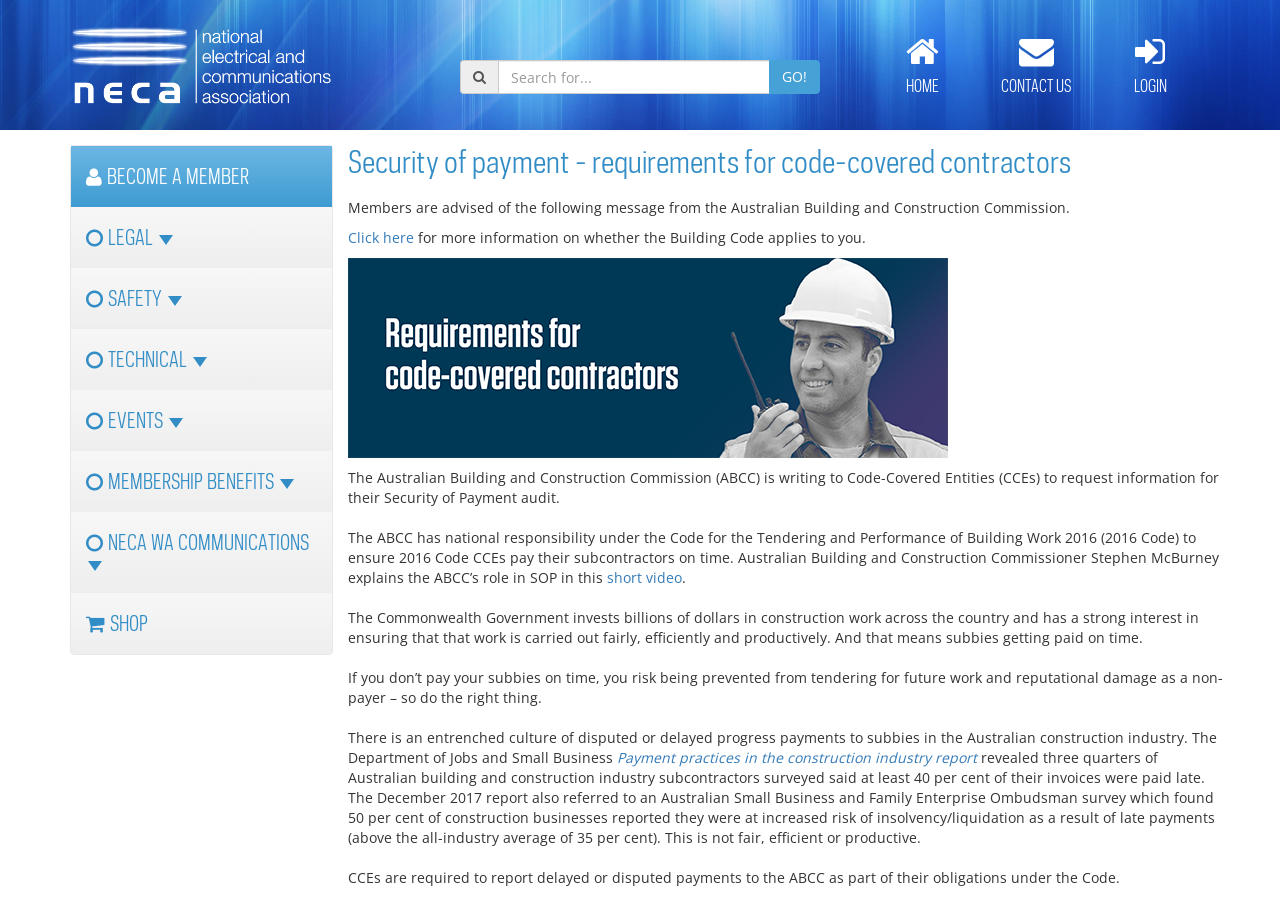Write an exhaustive caption that covers the webpage's main aspects.

This webpage is about the security of payment requirements for code-covered contractors. At the top, there is a logo and a search bar with a "GO!" button. Below the search bar, there are several links to different sections of the website, including "HOME", "CONTACT US", "LOGIN", and "BECOME A MEMBER". 

On the left side of the page, there is a menu with several buttons that have dropdown menus. These buttons are labeled "LEGAL", "SAFETY", "TECHNICAL", "EVENTS", "MEMBERSHIP BENEFITS", and "NECA WA COMMUNICATIONS". Each dropdown menu contains several links to related topics.

The main content of the page is divided into several sections. The first section has a heading that matches the title of the webpage. Below the heading, there is a message from the Australian Building and Construction Commission about the security of payment audit. There is also a link to more information on whether the Building Code applies to the user.

The next section explains the role of the Australian Building and Construction Commission in ensuring that code-covered entities pay their subcontractors on time. There is a link to a short video that explains this further.

The following sections discuss the importance of paying subcontractors on time, citing the negative consequences of late payments, such as reputational damage and prevention from tendering for future work. There is also a reference to a report on payment practices in the construction industry, which highlights the prevalence of late payments in the industry.

Finally, there is a reminder that code-covered entities are required to report delayed or disputed payments to the Australian Building and Construction Commission as part of their obligations under the Code.